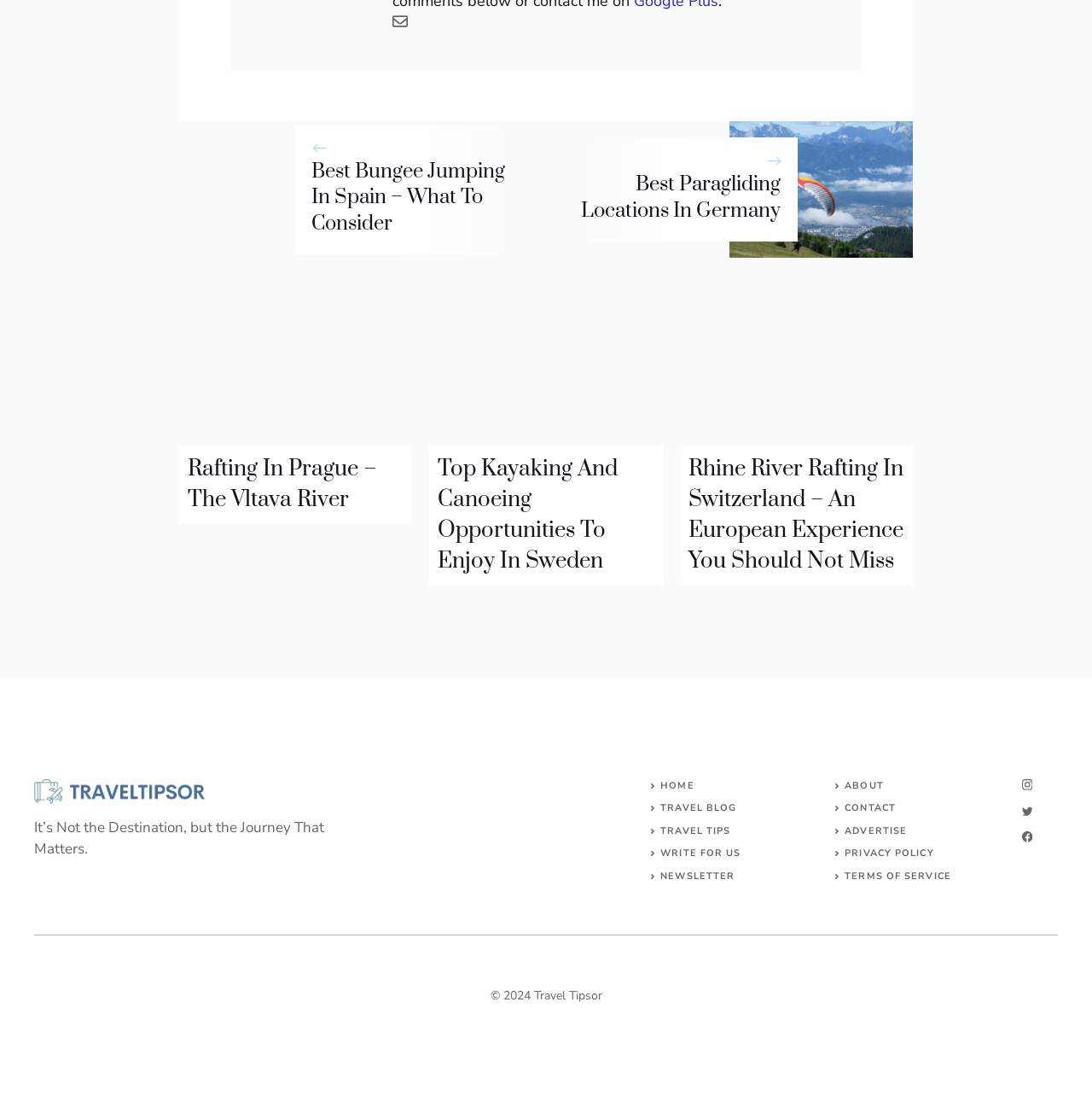What is the caption of the image at the top of the page?
Based on the visual, give a brief answer using one word or a short phrase.

Rafting In Prague – The Vltava River